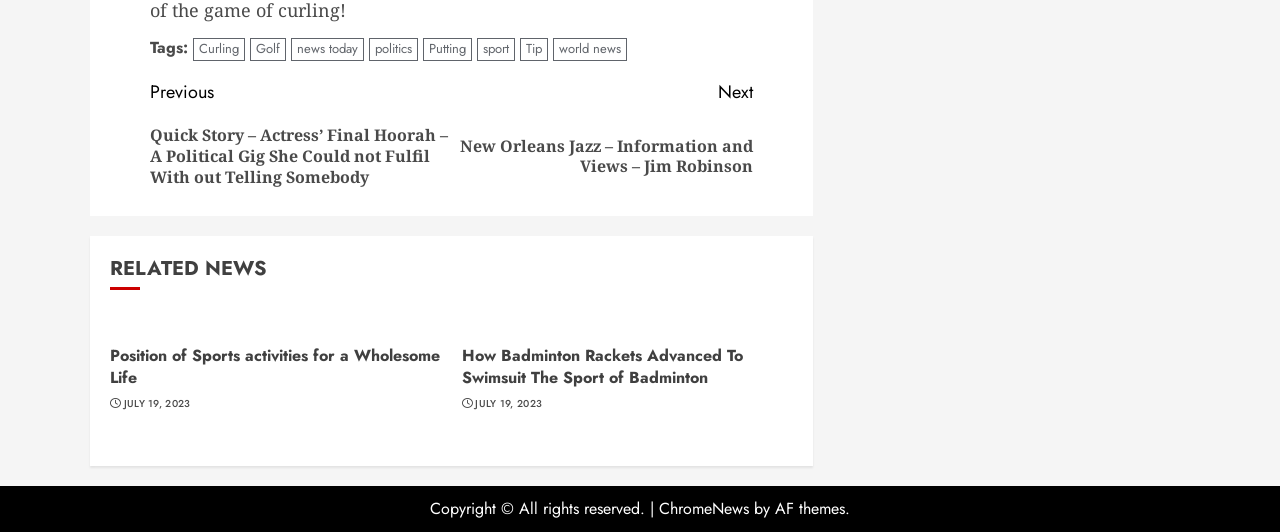Pinpoint the bounding box coordinates for the area that should be clicked to perform the following instruction: "View the 'Position of Sports activities for a Wholesome Life' news".

[0.086, 0.648, 0.345, 0.733]